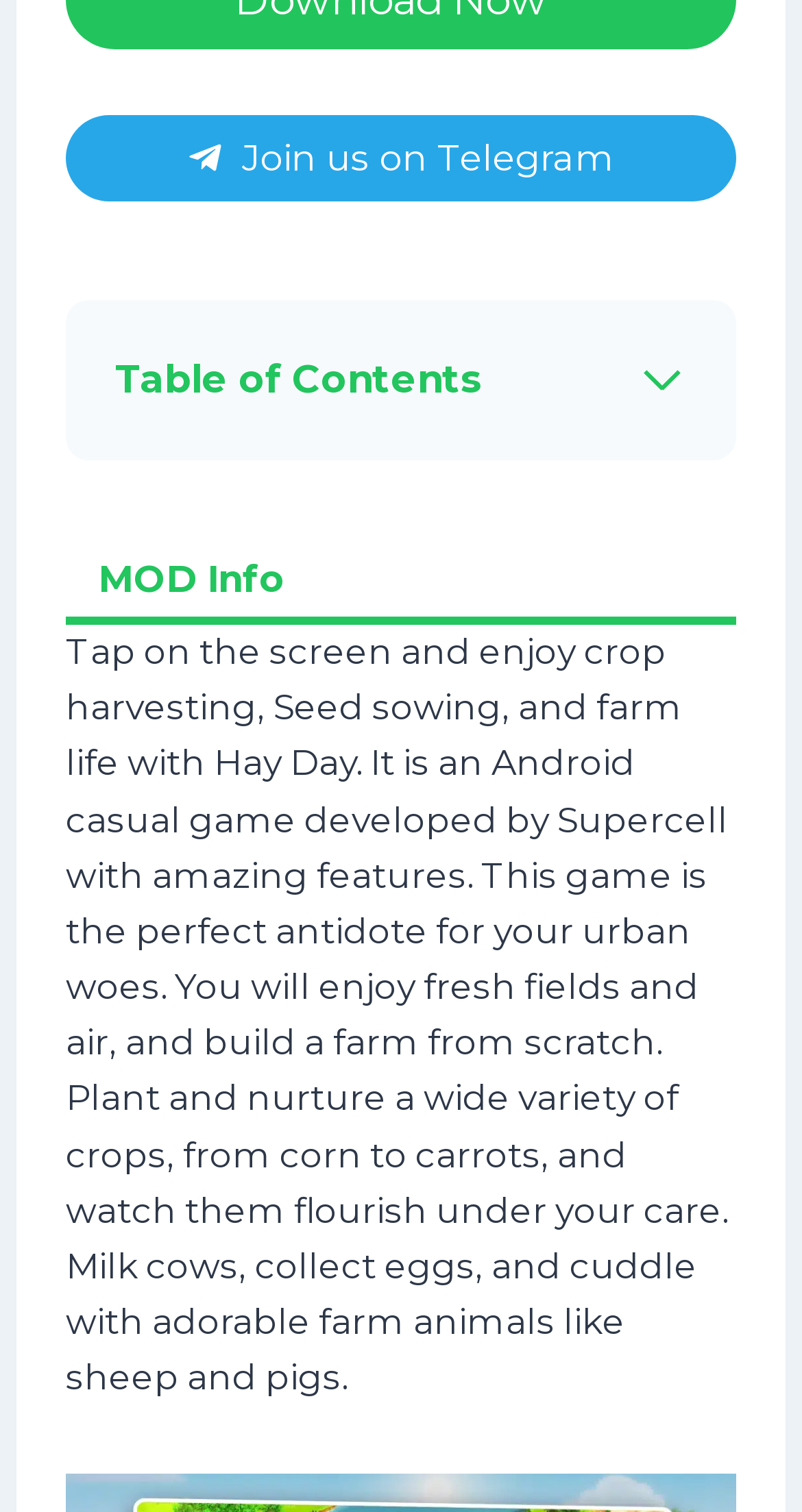What can you do in Hay Day?
Based on the image, answer the question with a single word or brief phrase.

Harvest crops, milk cows, collect eggs